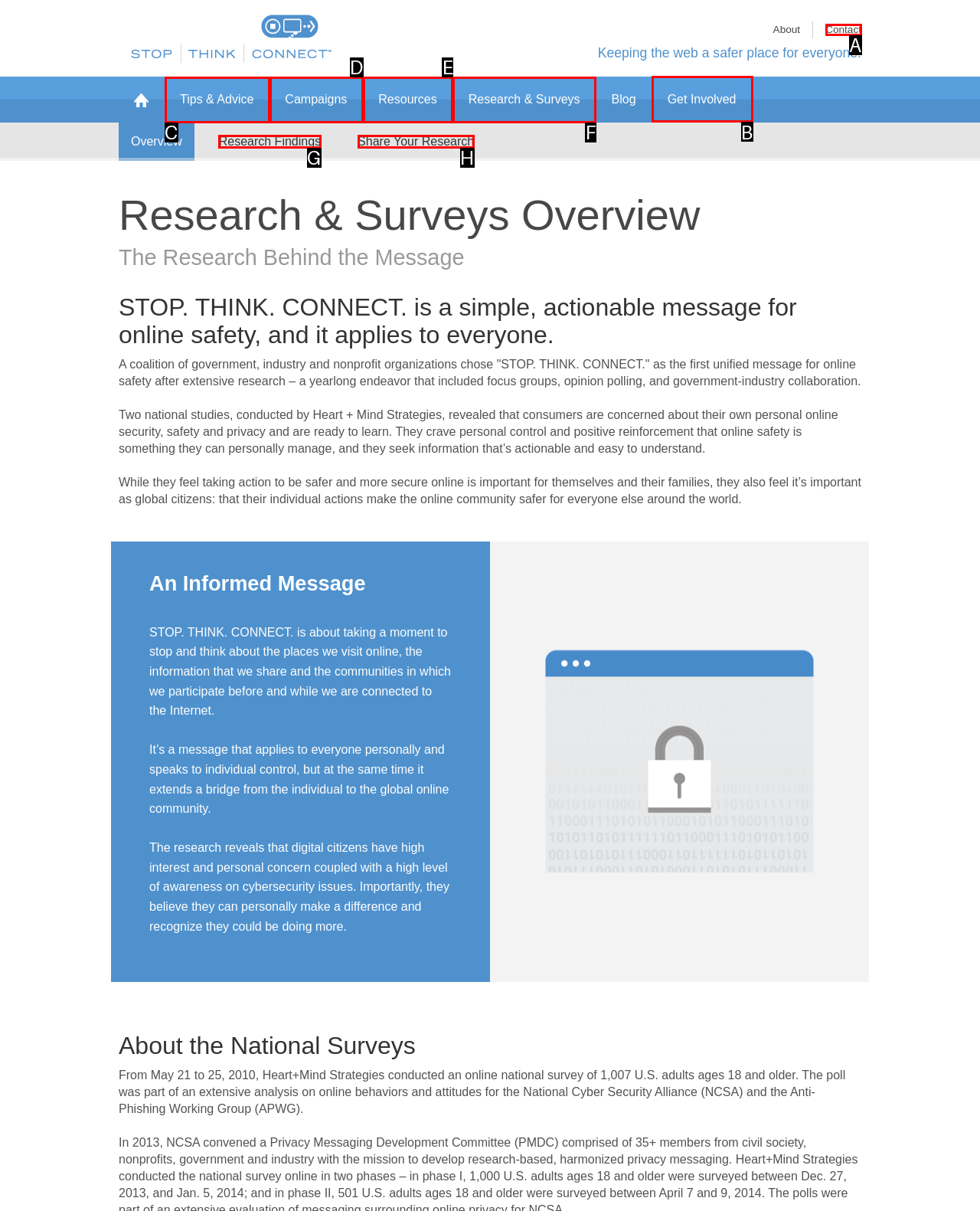Select the HTML element that needs to be clicked to carry out the task: Click on the 'Get Involved' link
Provide the letter of the correct option.

B